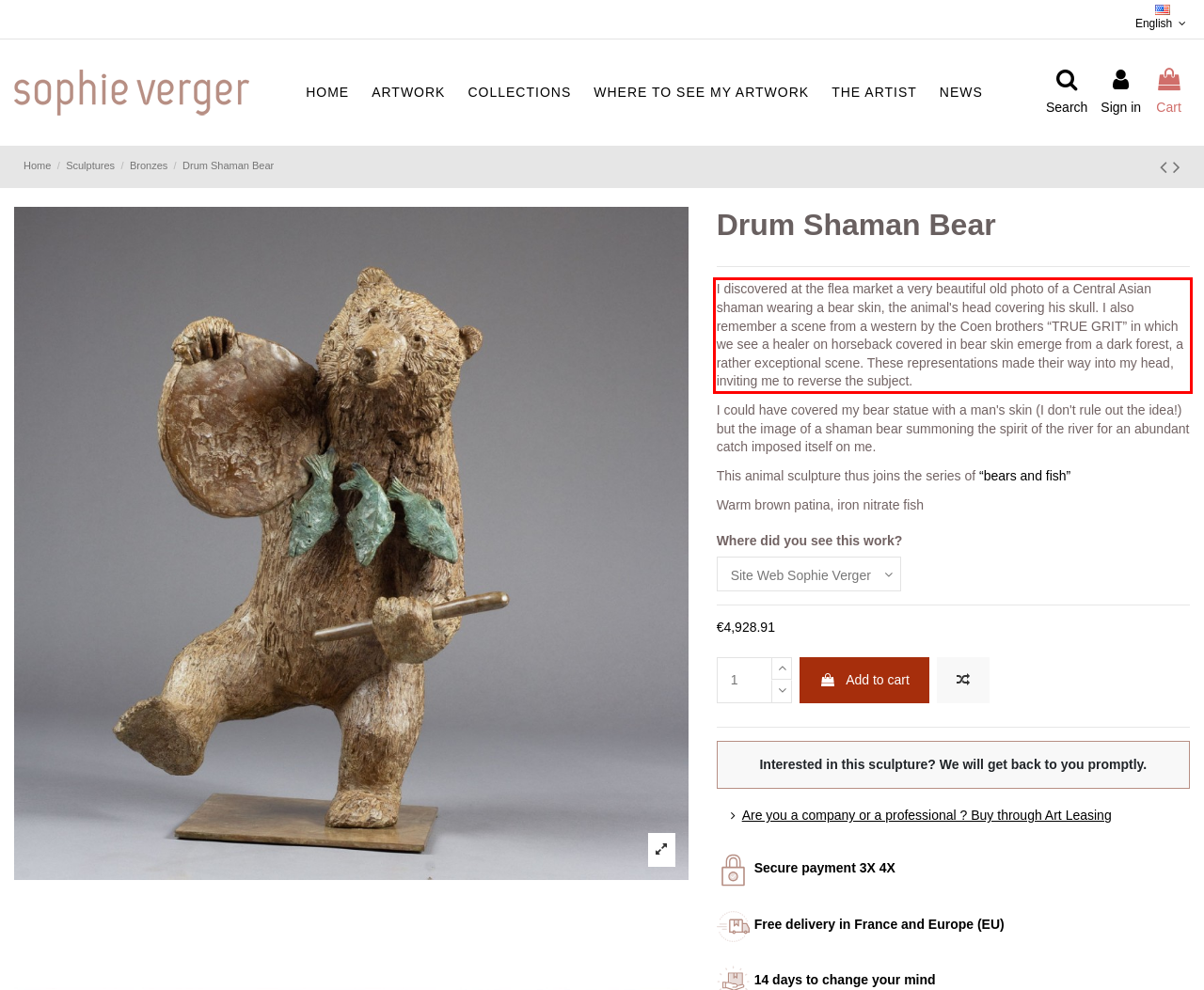Analyze the screenshot of a webpage where a red rectangle is bounding a UI element. Extract and generate the text content within this red bounding box.

I discovered at the flea market a very beautiful old photo of a Central Asian shaman wearing a bear skin, the animal's head covering his skull. I also remember a scene from a western by the Coen brothers “TRUE GRIT” in which we see a healer on horseback covered in bear skin emerge from a dark forest, a rather exceptional scene. These representations made their way into my head, inviting me to reverse the subject.